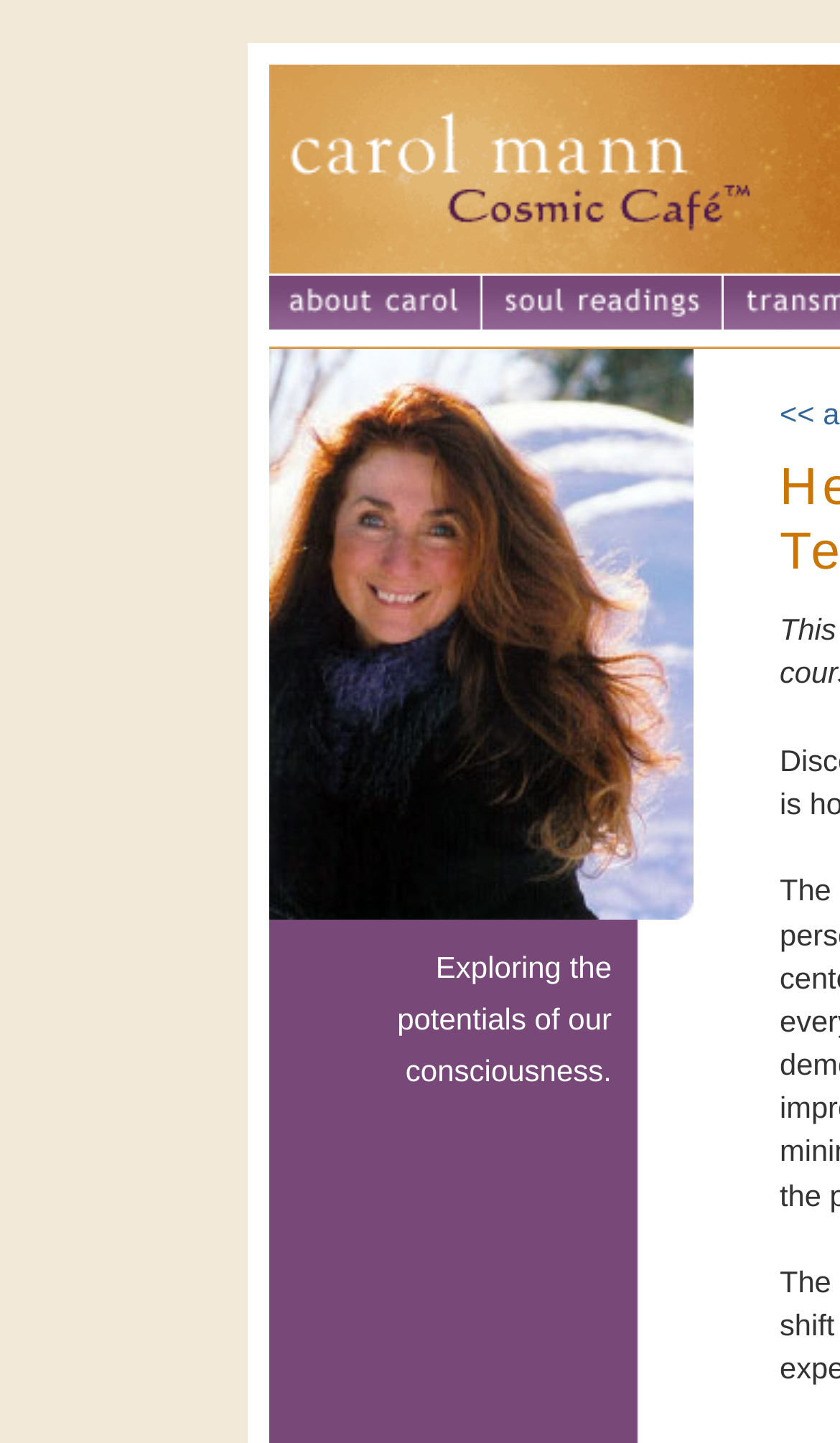Determine the bounding box coordinates for the UI element with the following description: "alt="soul readings" name="soulreadings"". The coordinates should be four float numbers between 0 and 1, represented as [left, top, right, bottom].

[0.574, 0.212, 0.862, 0.233]